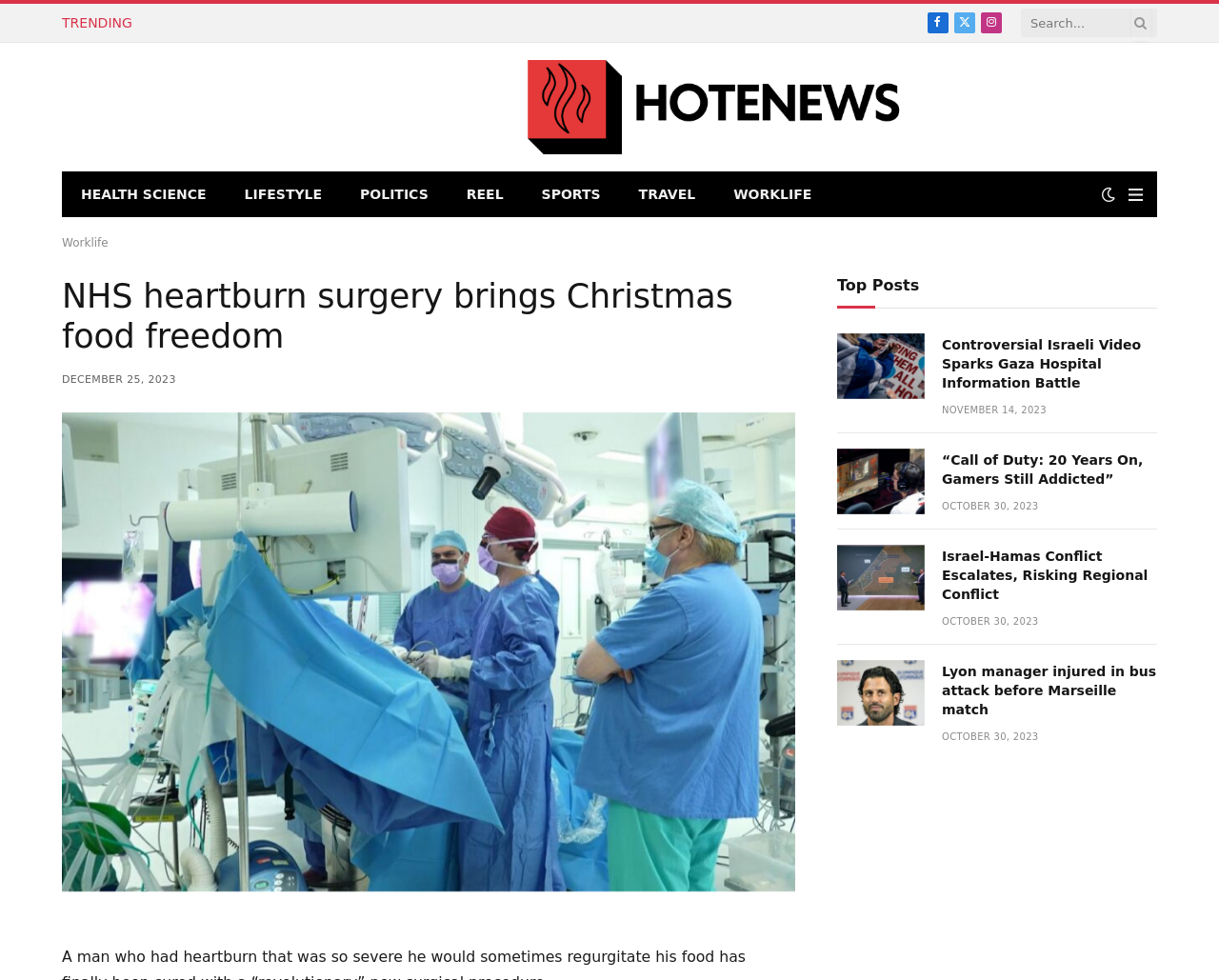Please determine the bounding box coordinates of the section I need to click to accomplish this instruction: "Search for something".

[0.837, 0.005, 0.949, 0.042]